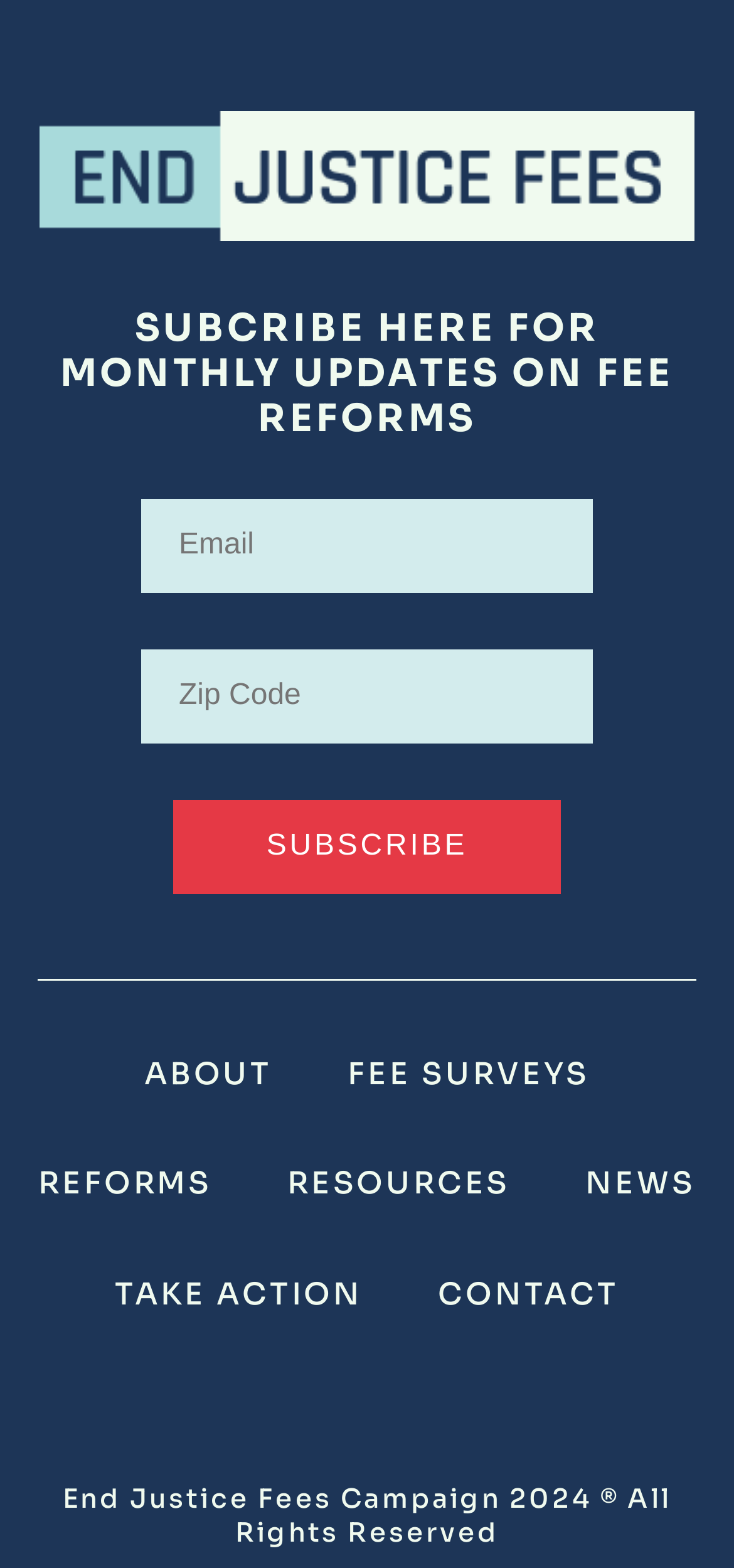Locate the bounding box coordinates of the clickable part needed for the task: "Click on TAKE ACTION".

[0.157, 0.812, 0.494, 0.855]